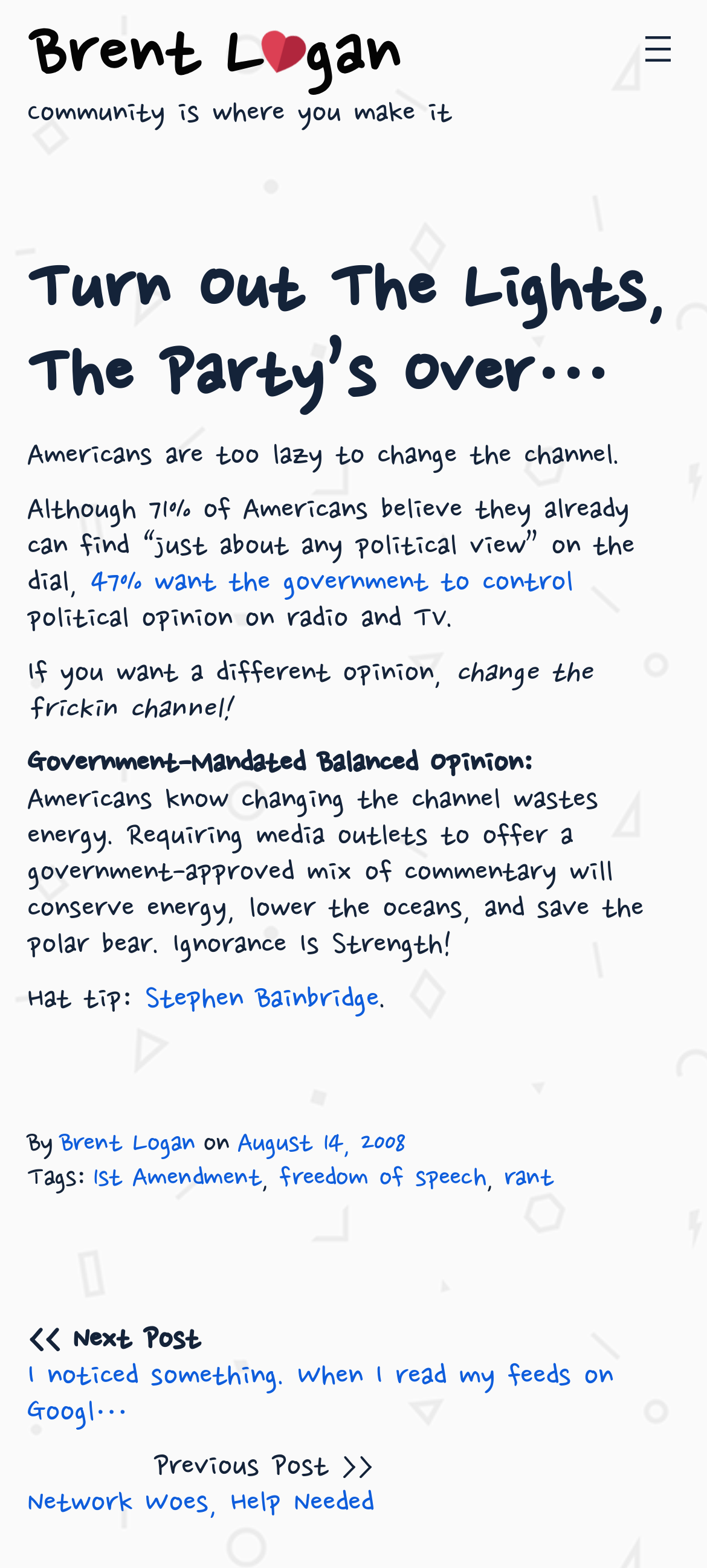Can you find the bounding box coordinates of the area I should click to execute the following instruction: "Open the menu"?

[0.9, 0.017, 0.962, 0.045]